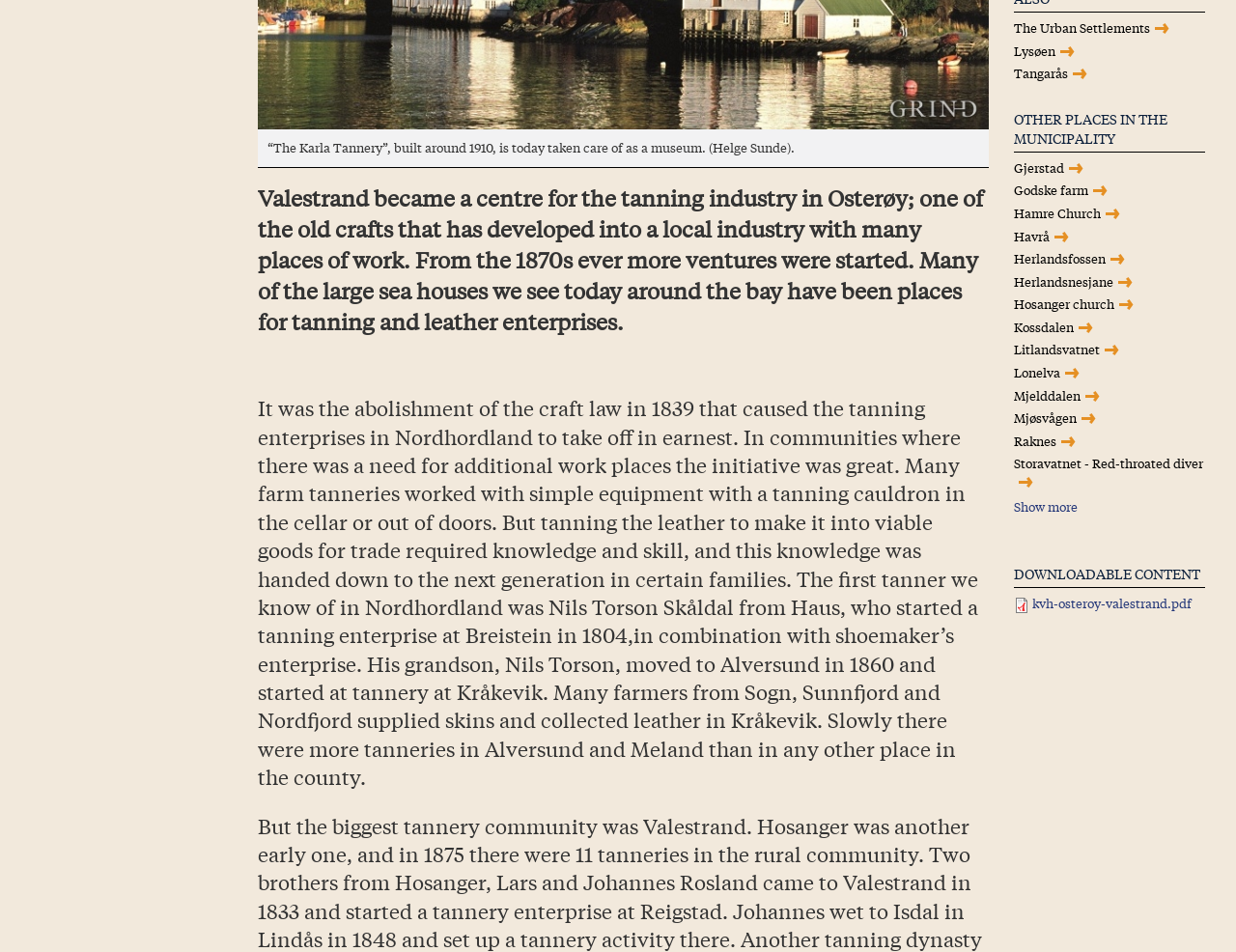Identify the bounding box for the described UI element: "Valestrandsfossen - Youth centre".

[0.82, 0.567, 0.943, 0.606]